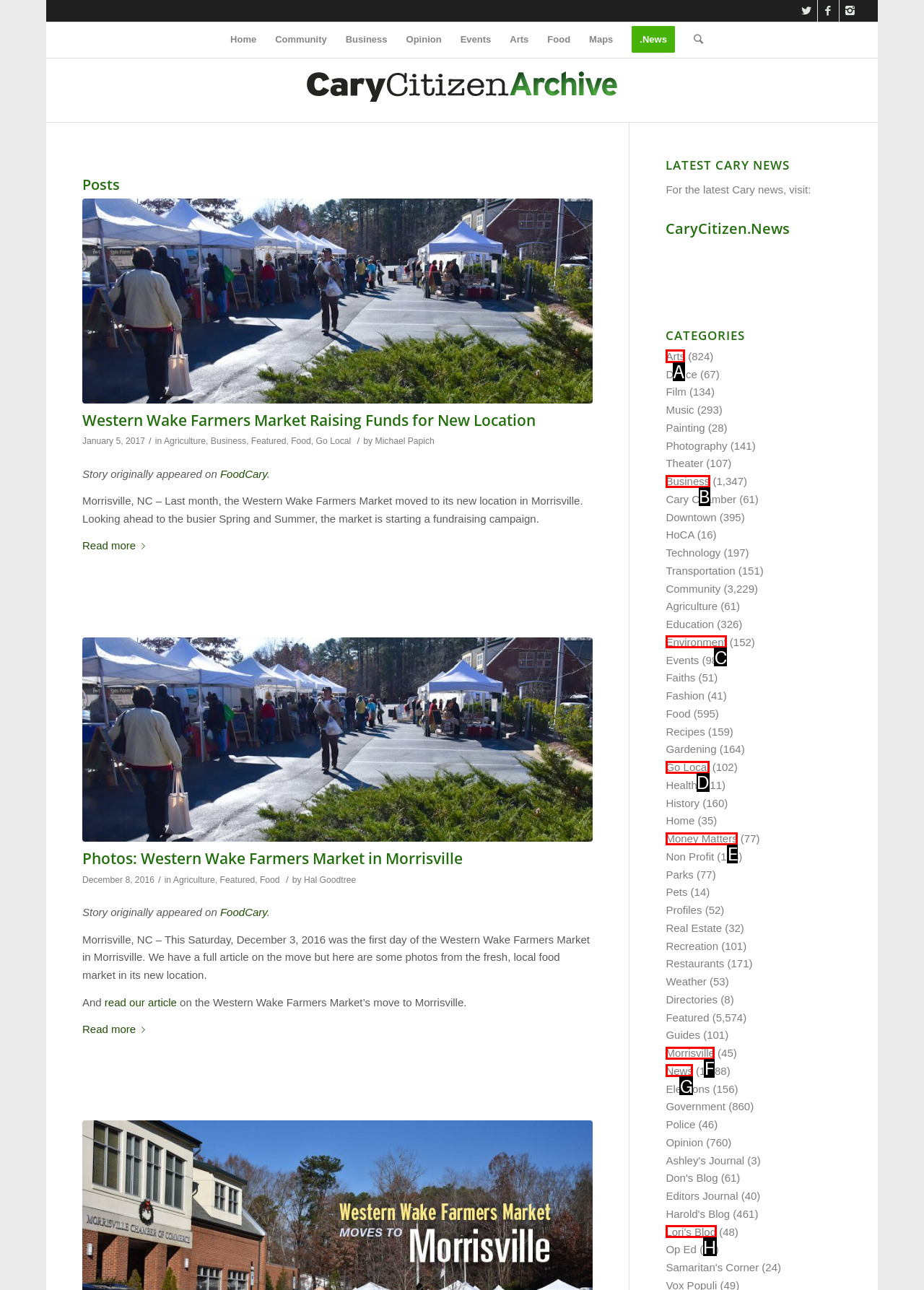Determine the appropriate lettered choice for the task: Explore Arts category. Reply with the correct letter.

A